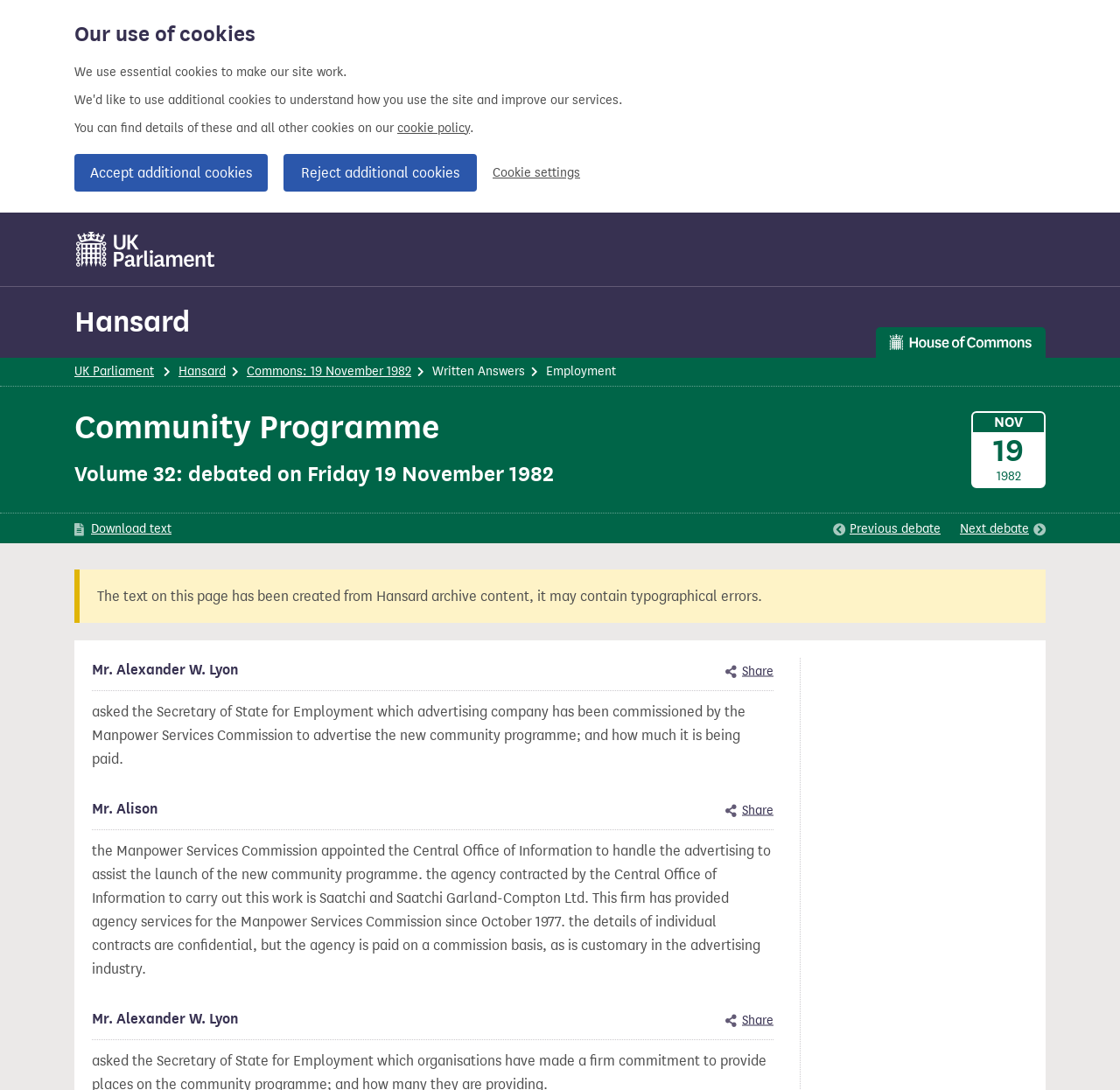Describe the entire webpage, focusing on both content and design.

This webpage is about the Hansard record of the item "Community Programme" on Friday 19 November 1982. At the top of the page, there is a cookie banner with a heading "Our use of cookies" and some text explaining the use of essential cookies. Below the banner, there are links to "UK Parliament" and "Hansard". 

On the left side of the page, there is a navigation menu with links to "Home", "Hansard", "Commons: 19 November 1982", "Written Answers", and "Employment". 

The main content of the page is divided into sections. The first section has a heading "Community Programme" and a subheading "Volume 32: debated on Friday 19 November 1982". Below the headings, there are links to "Download text", "Previous debate", and "Next debate". 

The main content of the page is a transcript of a debate. The debate is between Mr. Alexander W. Lyon and Mr. Alison, and it is about the advertising company commissioned by the Manpower Services Commission to advertise the new community programme. The transcript is divided into sections, each with a speaker's name and their contribution to the debate. There are also links to "Share this specific contribution" next to each section.